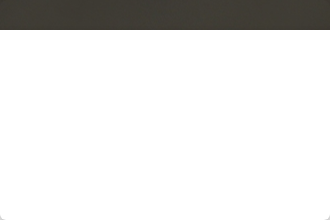What is the likely topic of the webpage?
Using the picture, provide a one-word or short phrase answer.

Academic programs